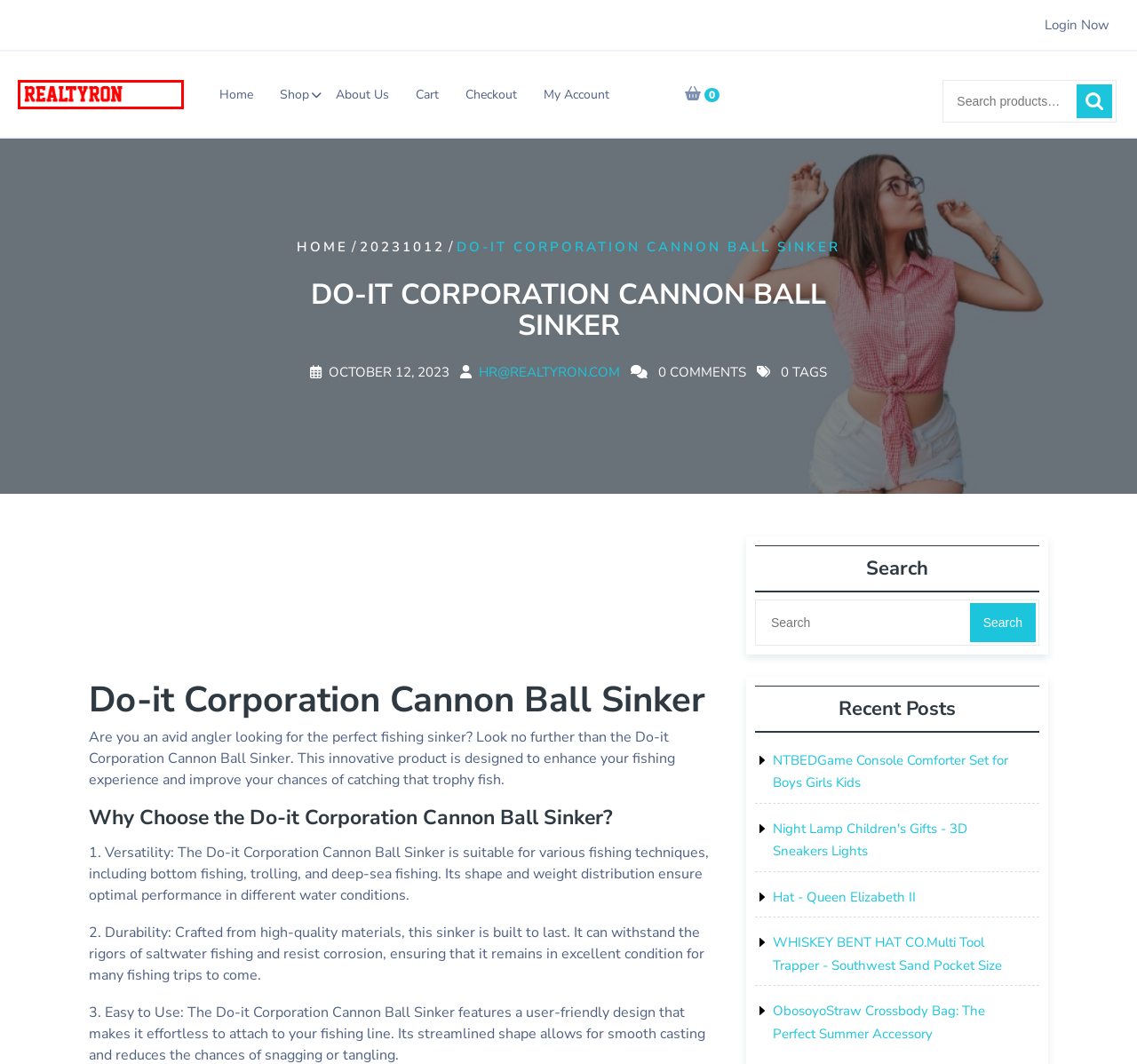Given a webpage screenshot featuring a red rectangle around a UI element, please determine the best description for the new webpage that appears after the element within the bounding box is clicked. The options are:
A. 20231012 – realtyron
B. Hat – Queen Elizabeth II – realtyron
C. Cart – realtyron
D. hr@realtyron.com – realtyron
E. WHISKEY BENT HAT CO.Multi Tool Trapper – Southwest Sand Pocket Size – realtyron
F. realtyron – Welcome to our platform dedicated to women's belts!
G. Shop – realtyron
H. My account – realtyron

F